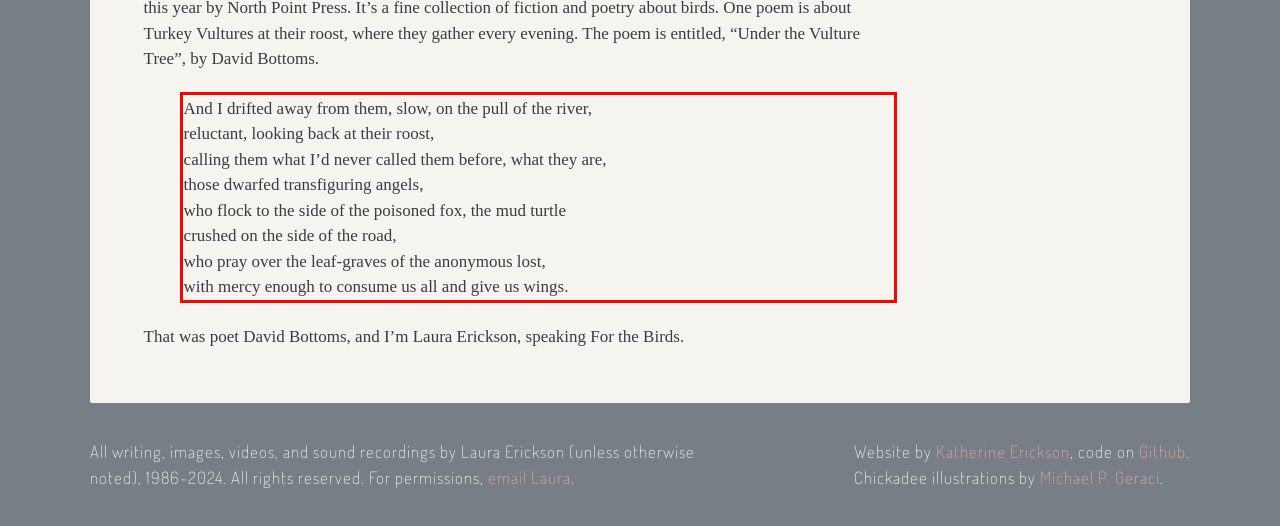Using the provided webpage screenshot, identify and read the text within the red rectangle bounding box.

And I drifted away from them, slow, on the pull of the river, reluctant, looking back at their roost, calling them what I’d never called them before, what they are, those dwarfed transfiguring angels, who flock to the side of the poisoned fox, the mud turtle crushed on the side of the road, who pray over the leaf-graves of the anonymous lost, with mercy enough to consume us all and give us wings.